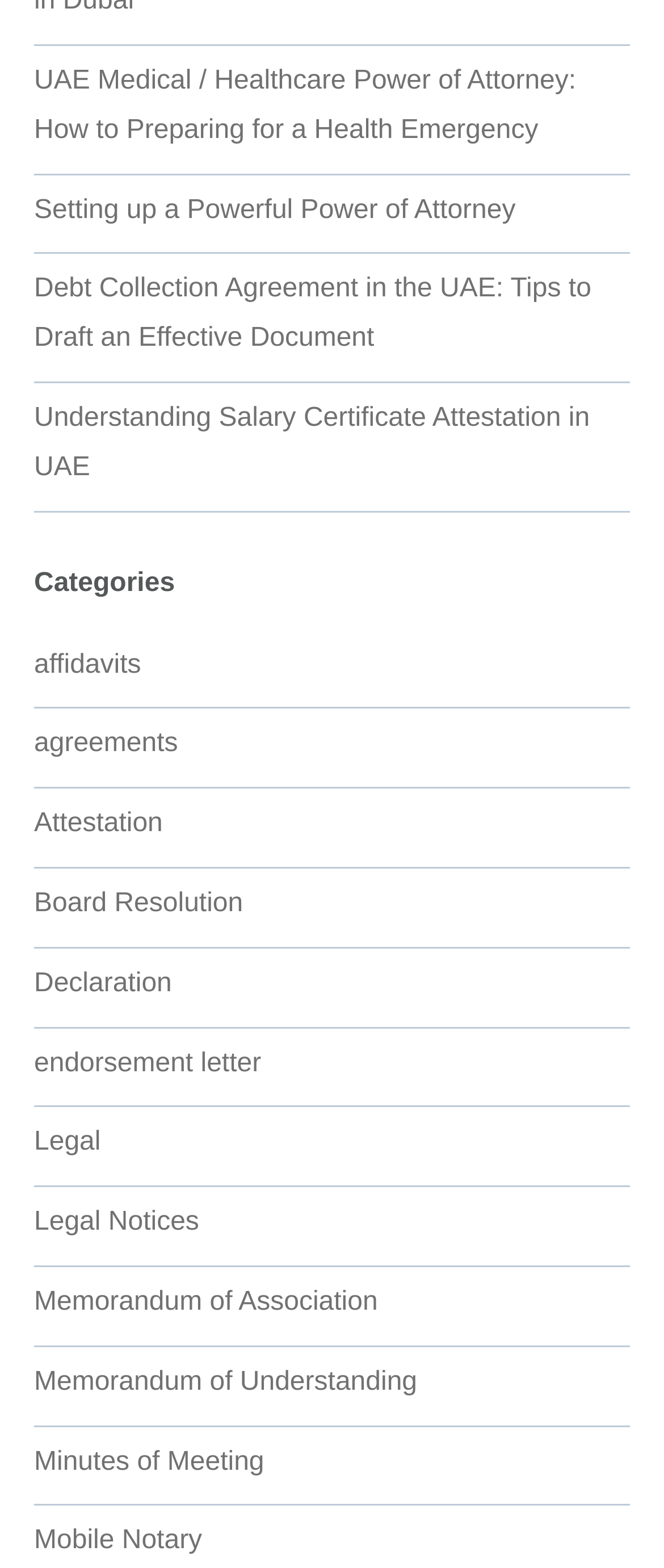Utilize the information from the image to answer the question in detail:
How many links are there above the 'Categories' heading?

I counted the number of links above the 'Categories' heading, which are 'UAE Medical / Healthcare Power of Attorney: How to Preparing for a Health Emergency', 'Setting up a Powerful Power of Attorney', 'Debt Collection Agreement in the UAE: Tips to Draft an Effective Document', and 'Understanding Salary Certificate Attestation in UAE'. There are 4 links in total.